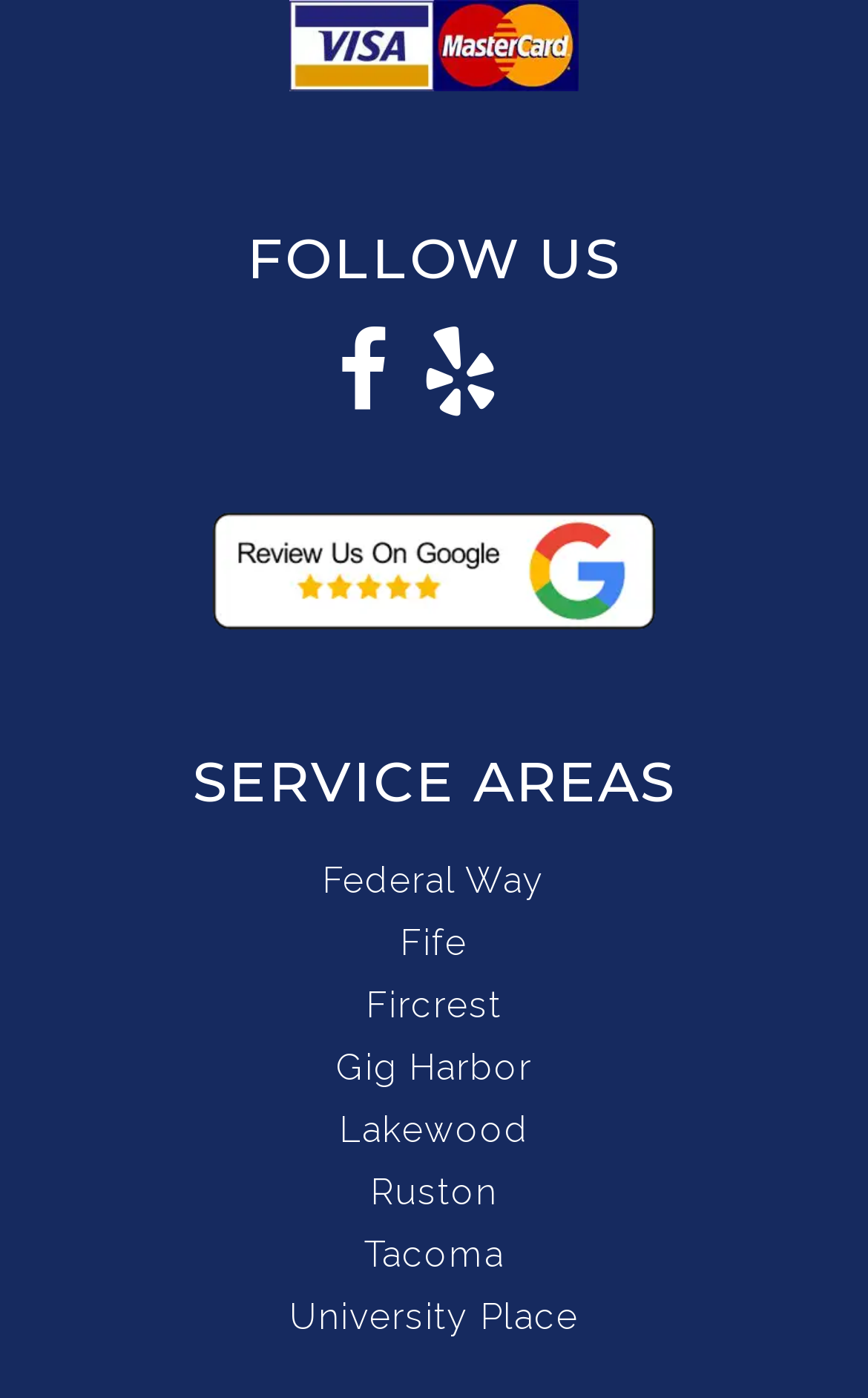Please specify the bounding box coordinates of the region to click in order to perform the following instruction: "Click on the Facebook link".

[0.388, 0.265, 0.45, 0.295]